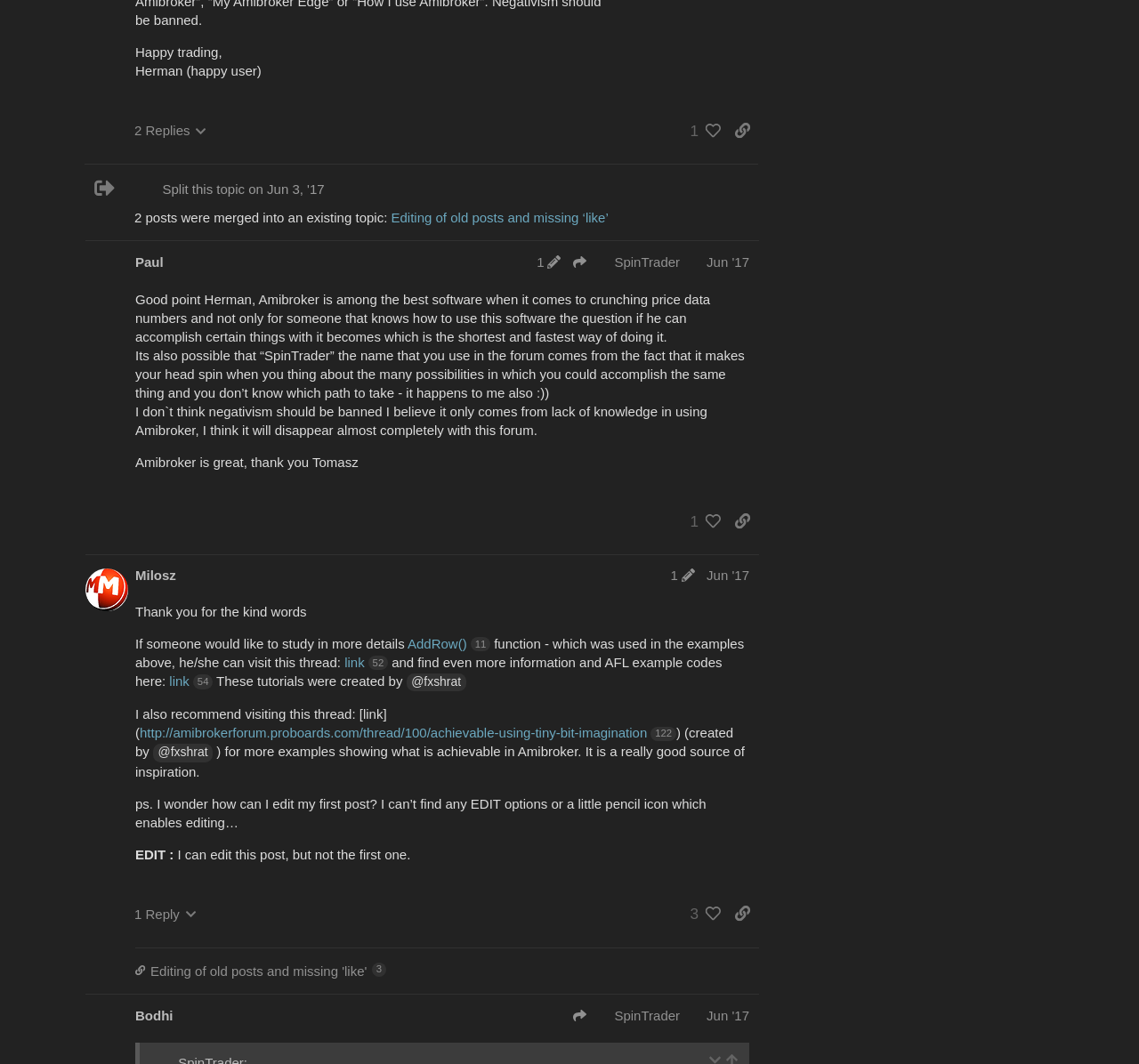Based on the element description: "PowerBand & Palomar RF Products", identify the UI element and provide its bounding box coordinates. Use four float numbers between 0 and 1, [left, top, right, bottom].

None